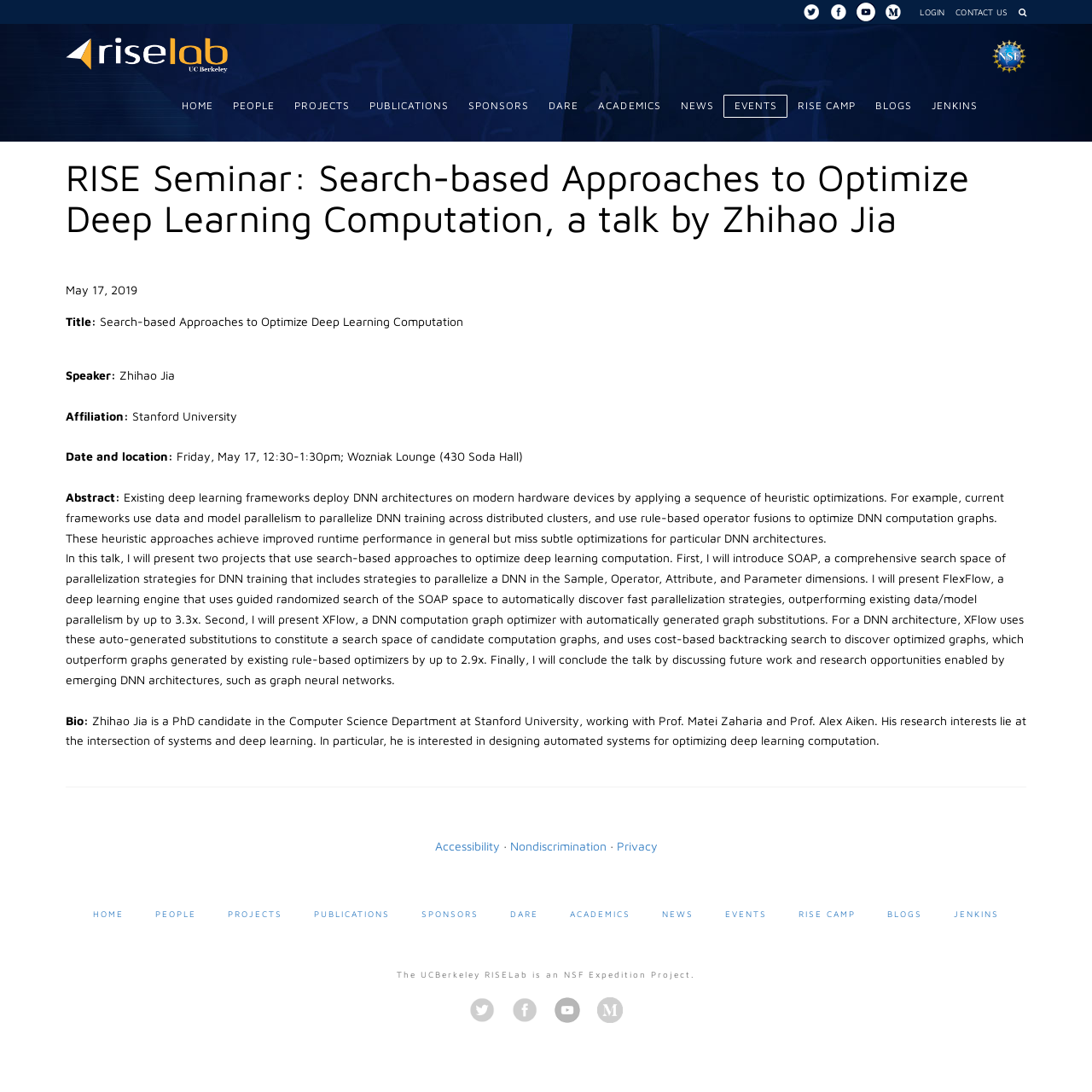Refer to the screenshot and give an in-depth answer to this question: What is the speaker's affiliation?

I found the answer by looking at the section that describes the speaker, Zhihao Jia, and it mentions his affiliation as Stanford University.